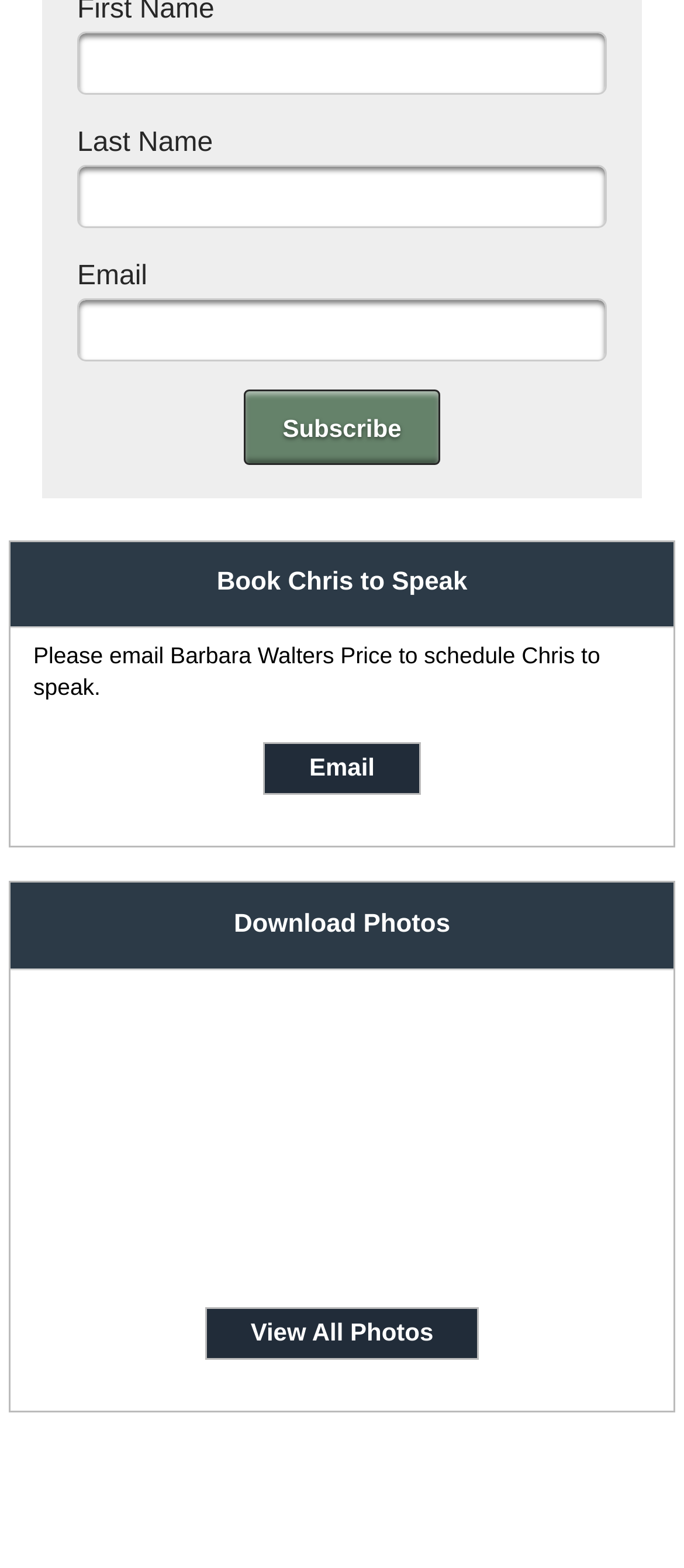What is the relationship between the two photo links?
Give a single word or phrase as your answer by examining the image.

They are different names for the same person